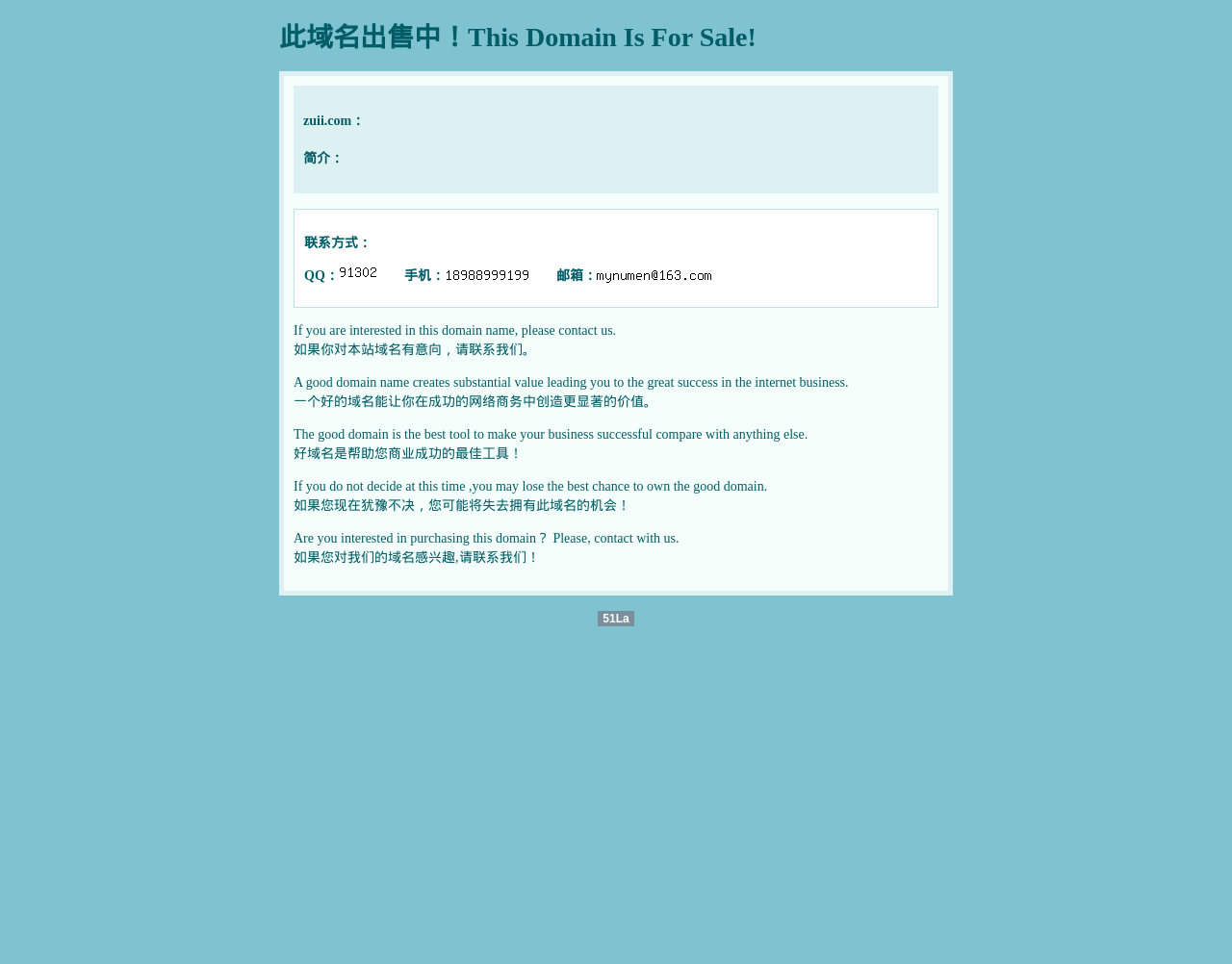What is the benefit of a good domain name?
Answer with a single word or short phrase according to what you see in the image.

Creates substantial value